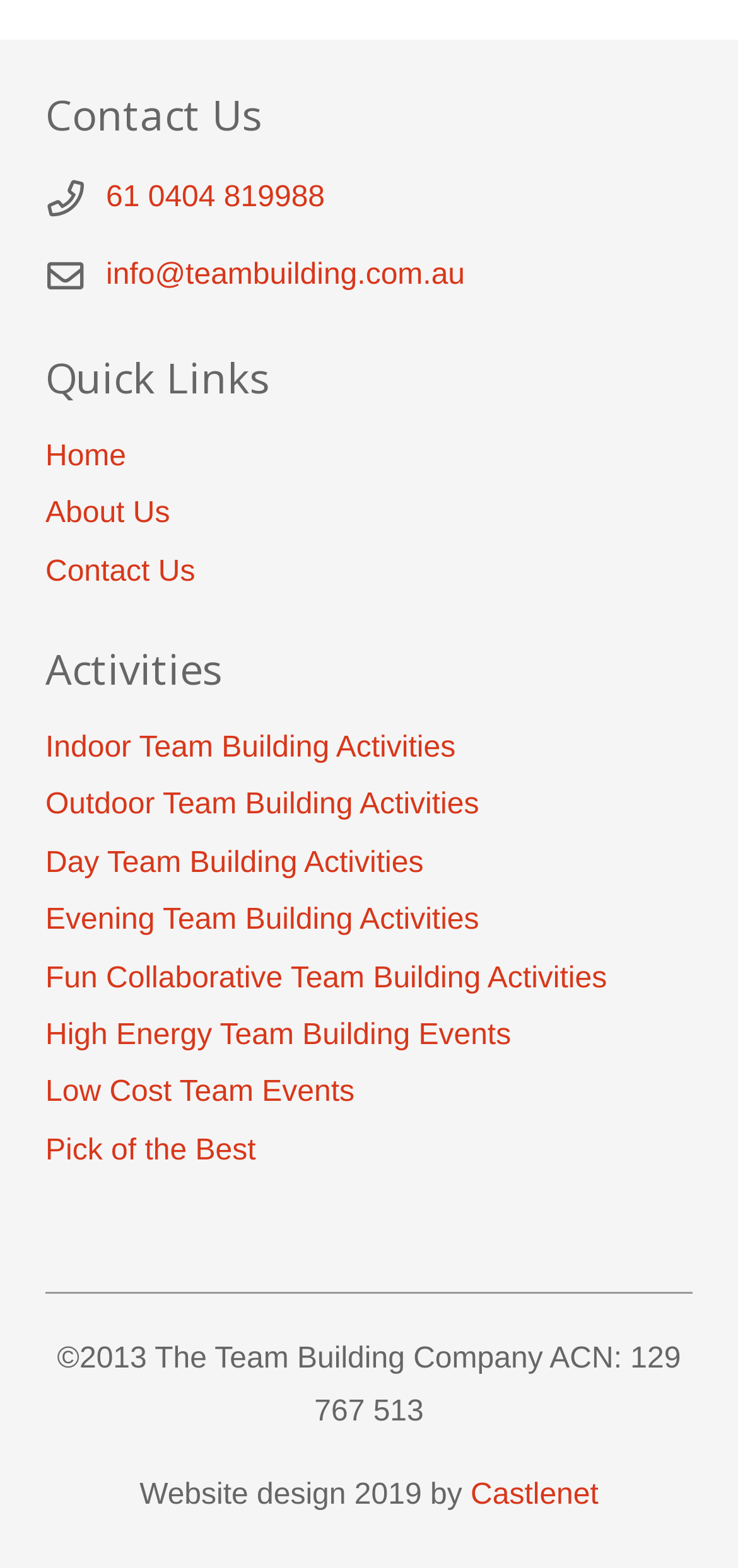Locate the bounding box of the user interface element based on this description: "Fun Collaborative Team Building Activities".

[0.062, 0.613, 0.822, 0.634]